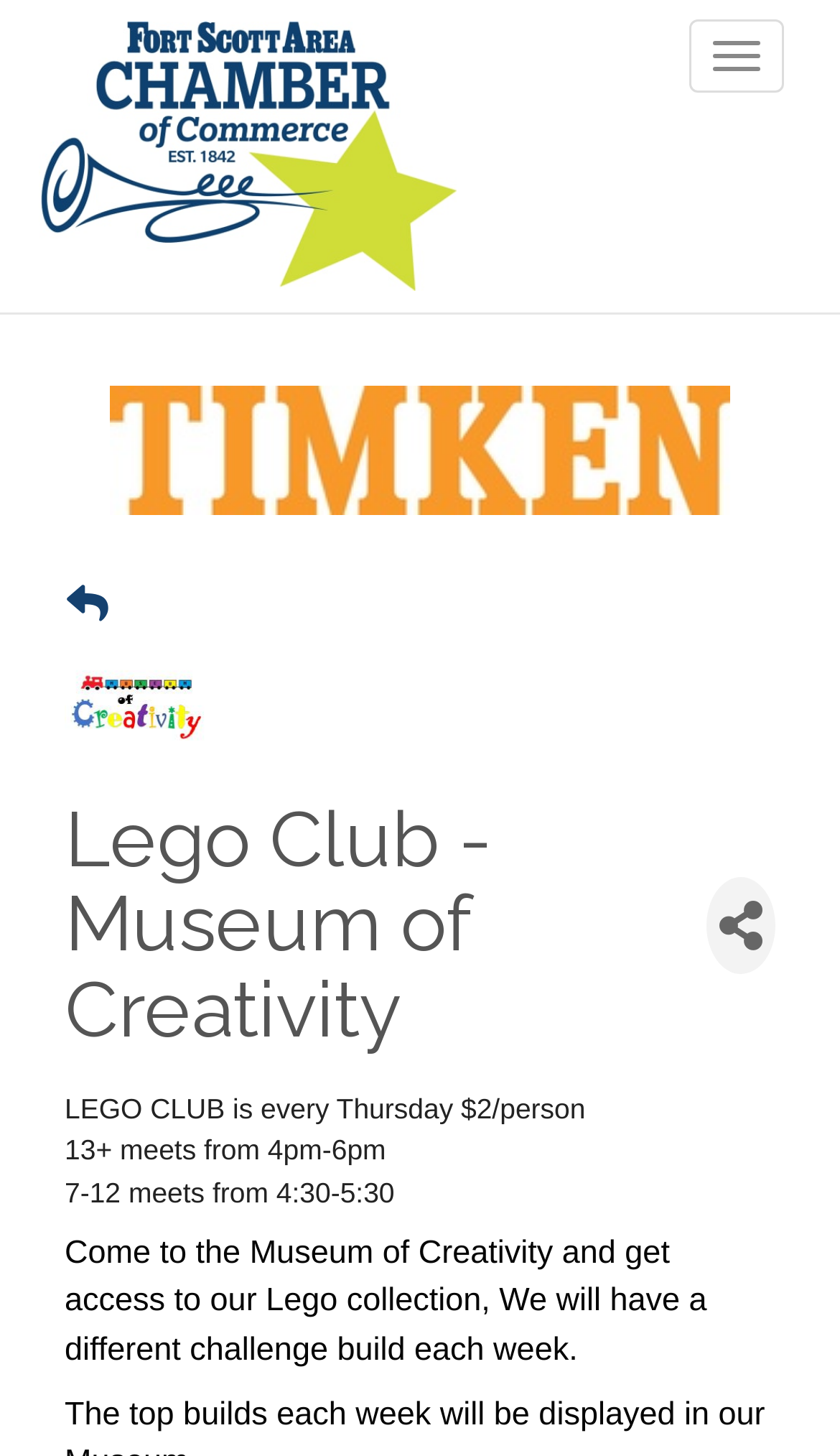Bounding box coordinates are specified in the format (top-left x, top-left y, bottom-right x, bottom-right y). All values are floating point numbers bounded between 0 and 1. Please provide the bounding box coordinate of the region this sentence describes: aria-label="Back Button"

[0.079, 0.394, 0.128, 0.436]